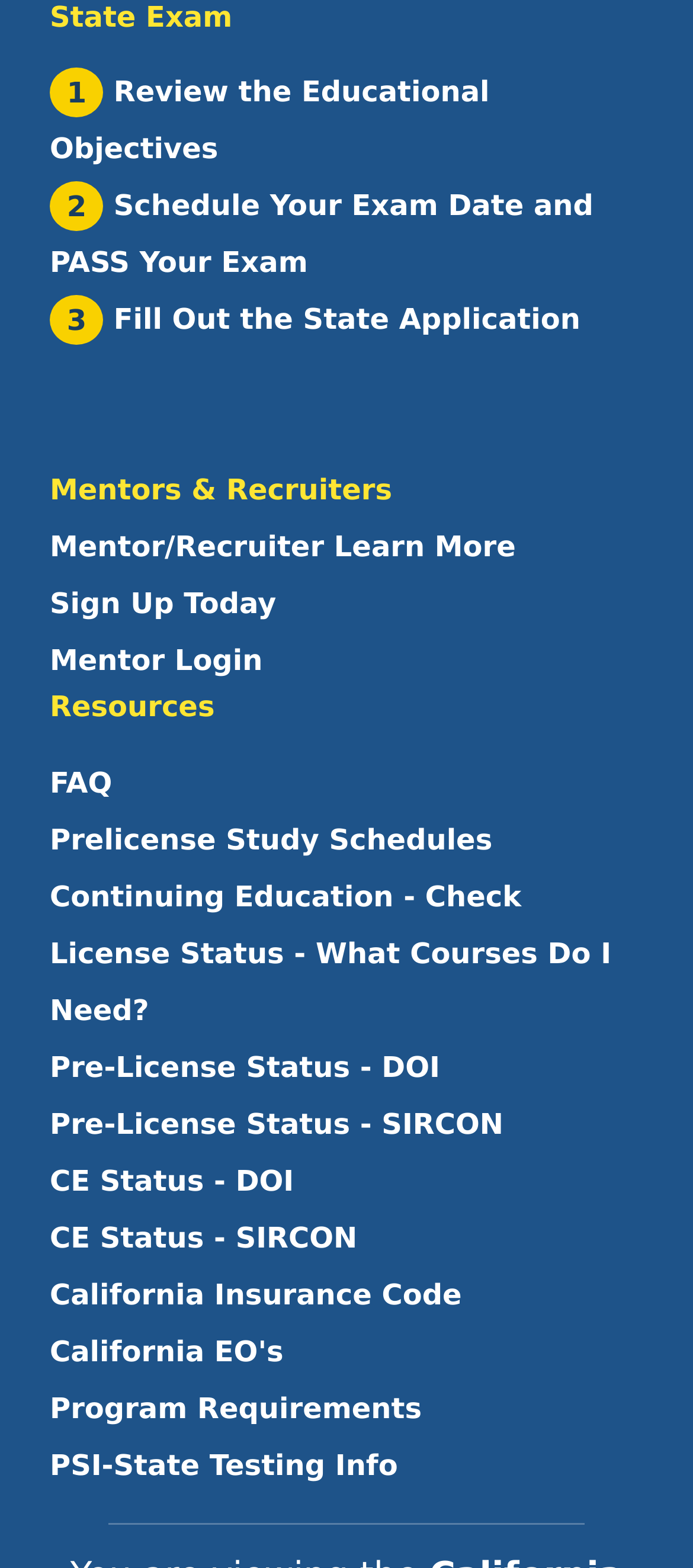Bounding box coordinates should be provided in the format (top-left x, top-left y, bottom-right x, bottom-right y) with all values between 0 and 1. Identify the bounding box for this UI element: California EO's

[0.072, 0.845, 0.928, 0.881]